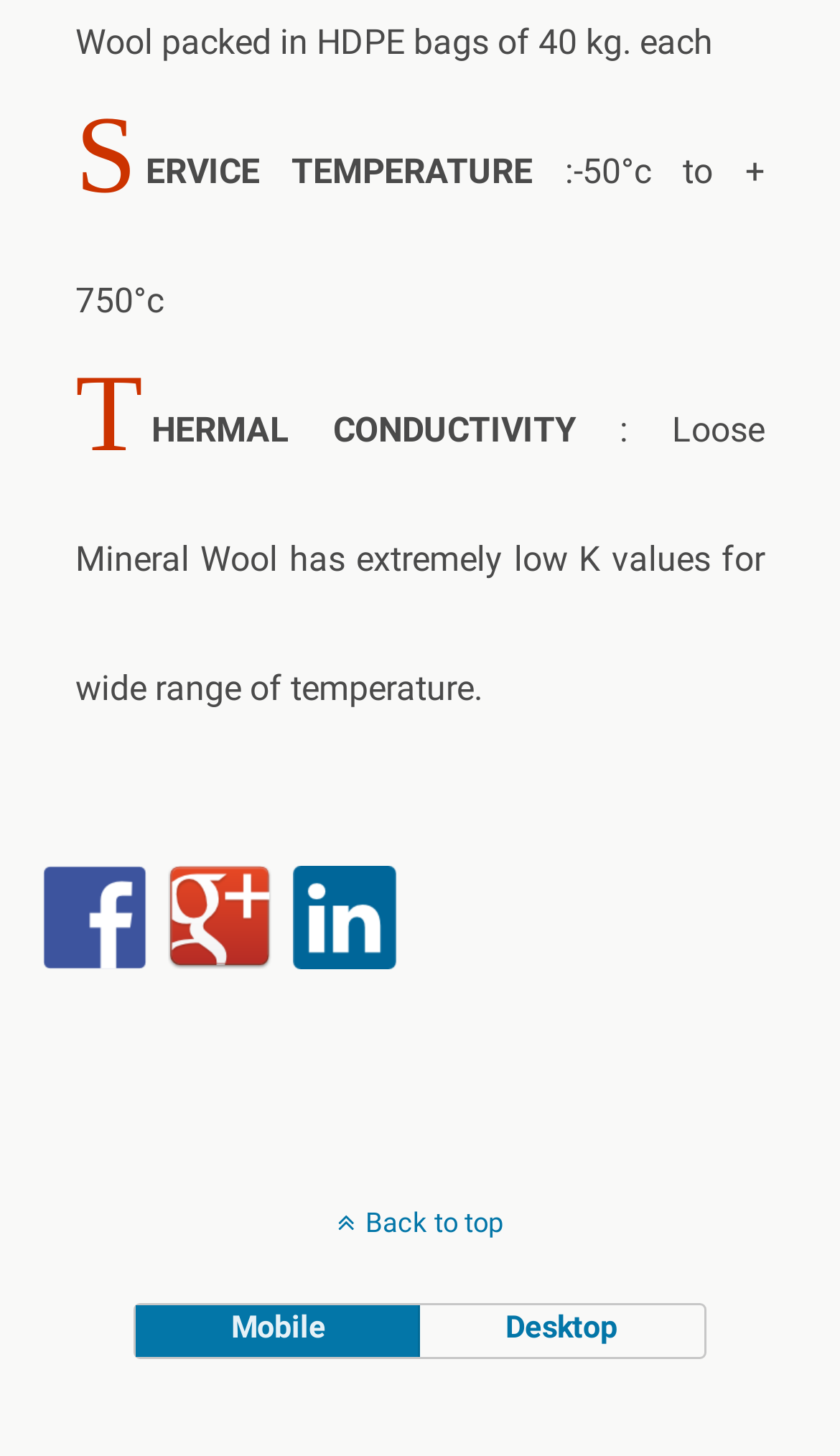Please look at the image and answer the question with a detailed explanation: What is the purpose of the 'Back to top' link?

The 'Back to top' link is located at the bottom of the page and its purpose is to allow users to quickly navigate back to the top of the page.